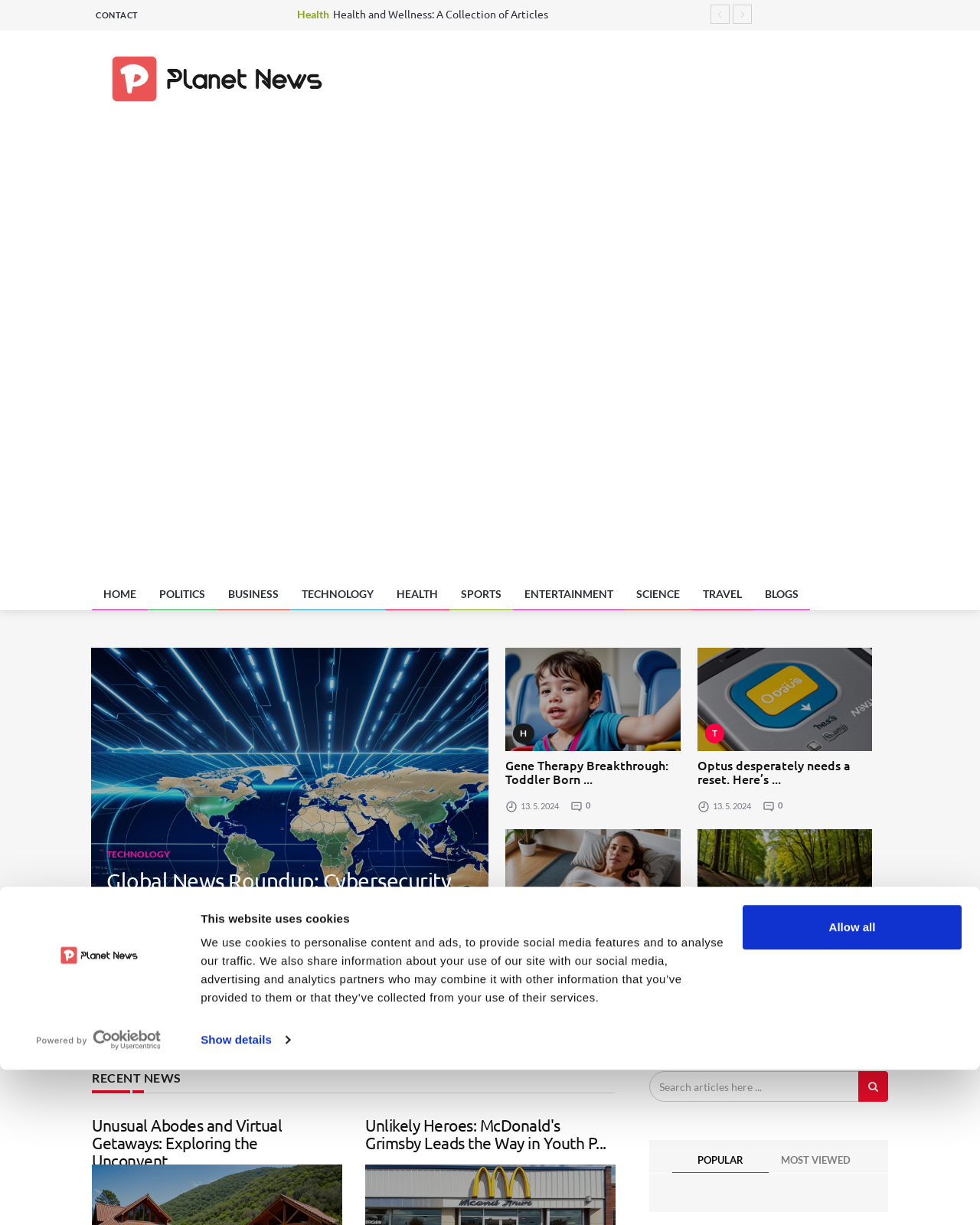Please find the bounding box coordinates of the section that needs to be clicked to achieve this instruction: "Read the article 'Uncovering the Secrets of Germany's Rivers and Forests'".

[0.37, 0.649, 0.643, 0.66]